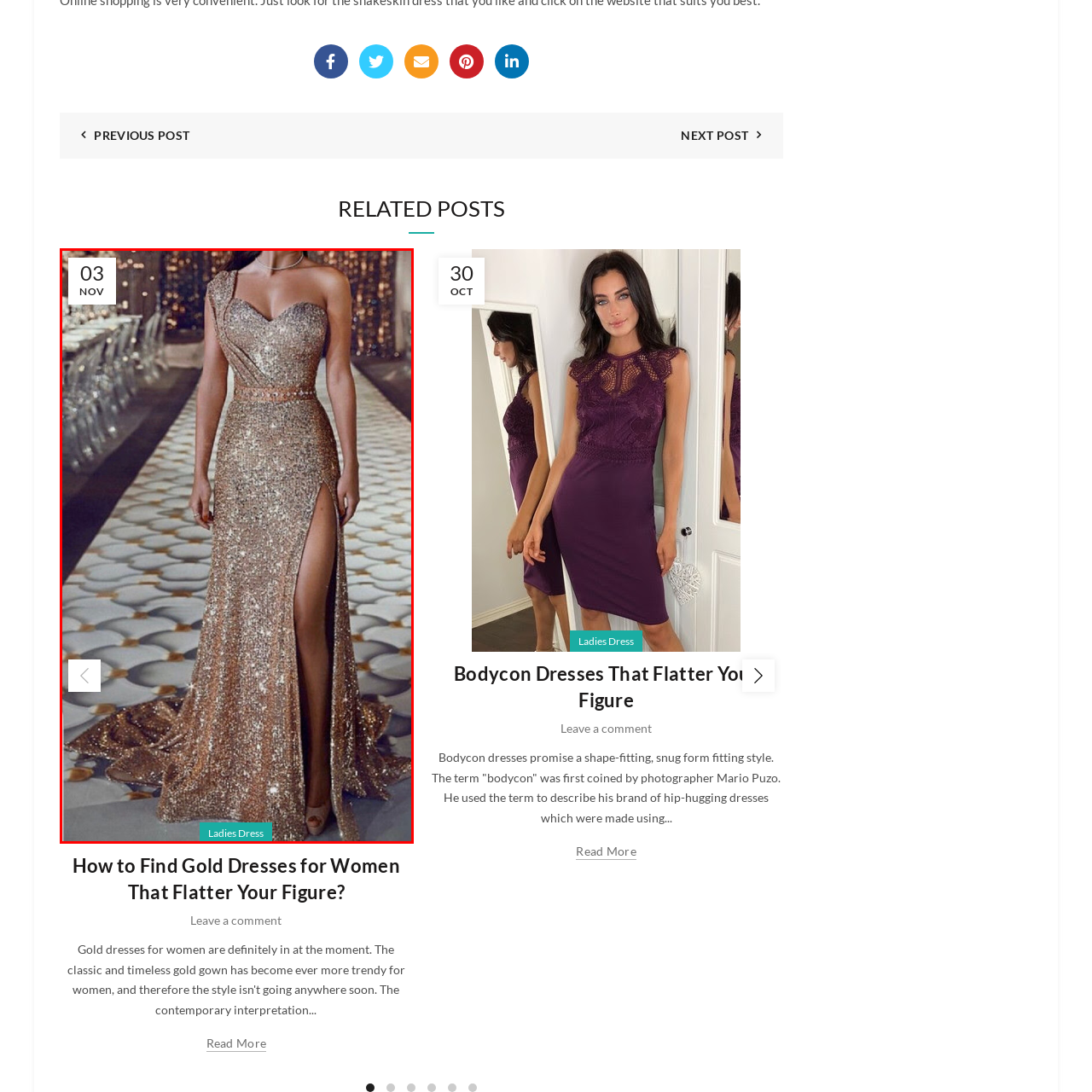Detail the contents of the image within the red outline in an elaborate manner.

The image showcases a stunning gold sequined dress that elegantly hugs the figure, featuring a dramatic thigh-high slit on one side. The dress is designed with a sweetheart neckline and a single shoulder strap, adding a touch of sophistication and glamour. The model is positioned in a lavish interior, with an opulent setting that includes a beautifully laid dining table in the background, hinting at a festive or celebratory occasion. The date "03 NOV" is displayed in the upper corner, suggesting the relevance of this attire for an upcoming event. The caption also includes a link labeled "Ladies Dress," indicating it’s part of a curated collection aimed at women’s fashion.